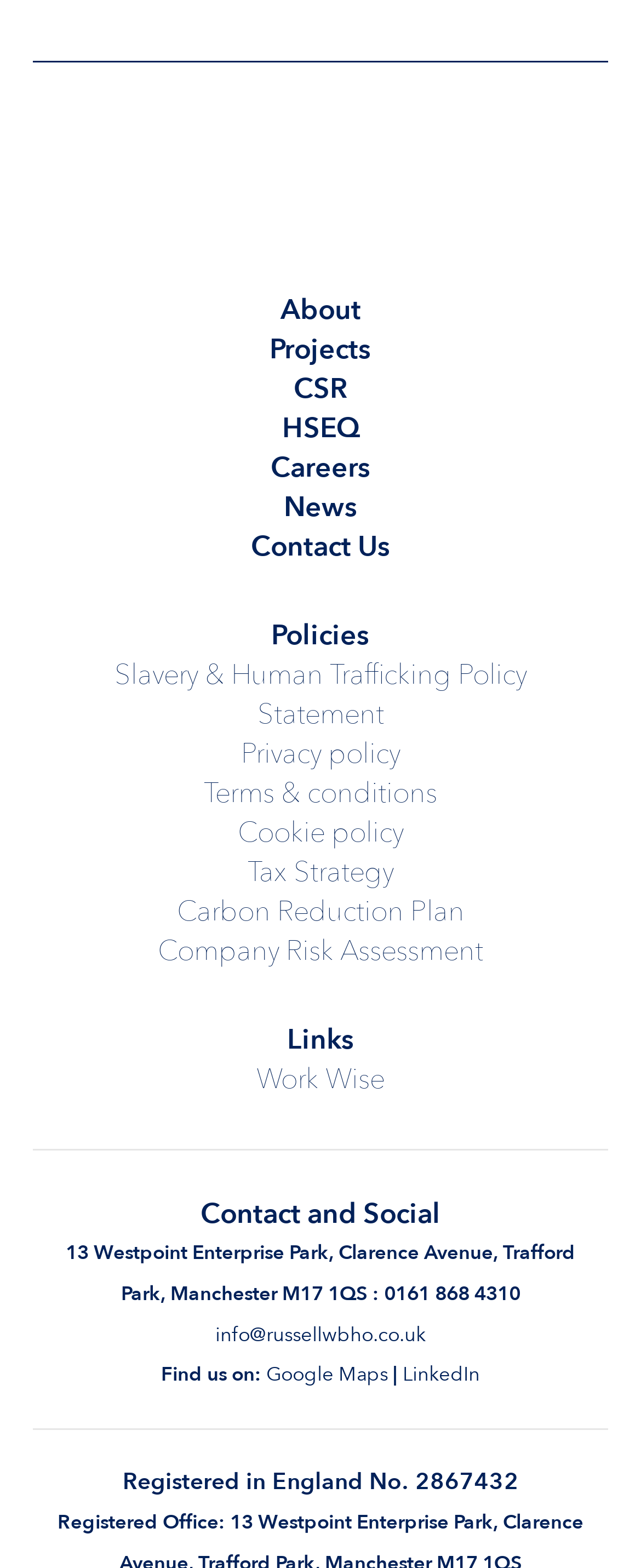With reference to the image, please provide a detailed answer to the following question: How many social media links are there?

The social media links can be found in the elements with IDs 127 and 129, which are links to 'Google Maps' and 'LinkedIn' respectively.